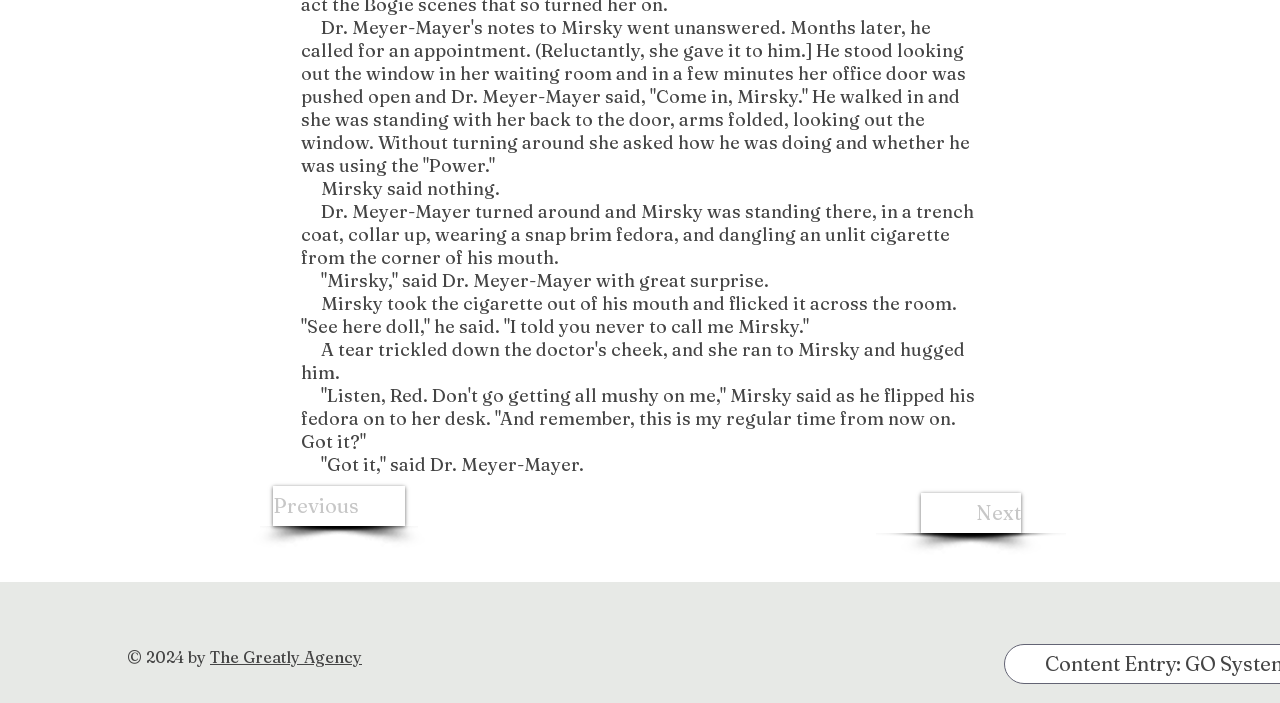Answer the question using only a single word or phrase: 
What does Mirsky do with the cigarette?

Flicks it across the room